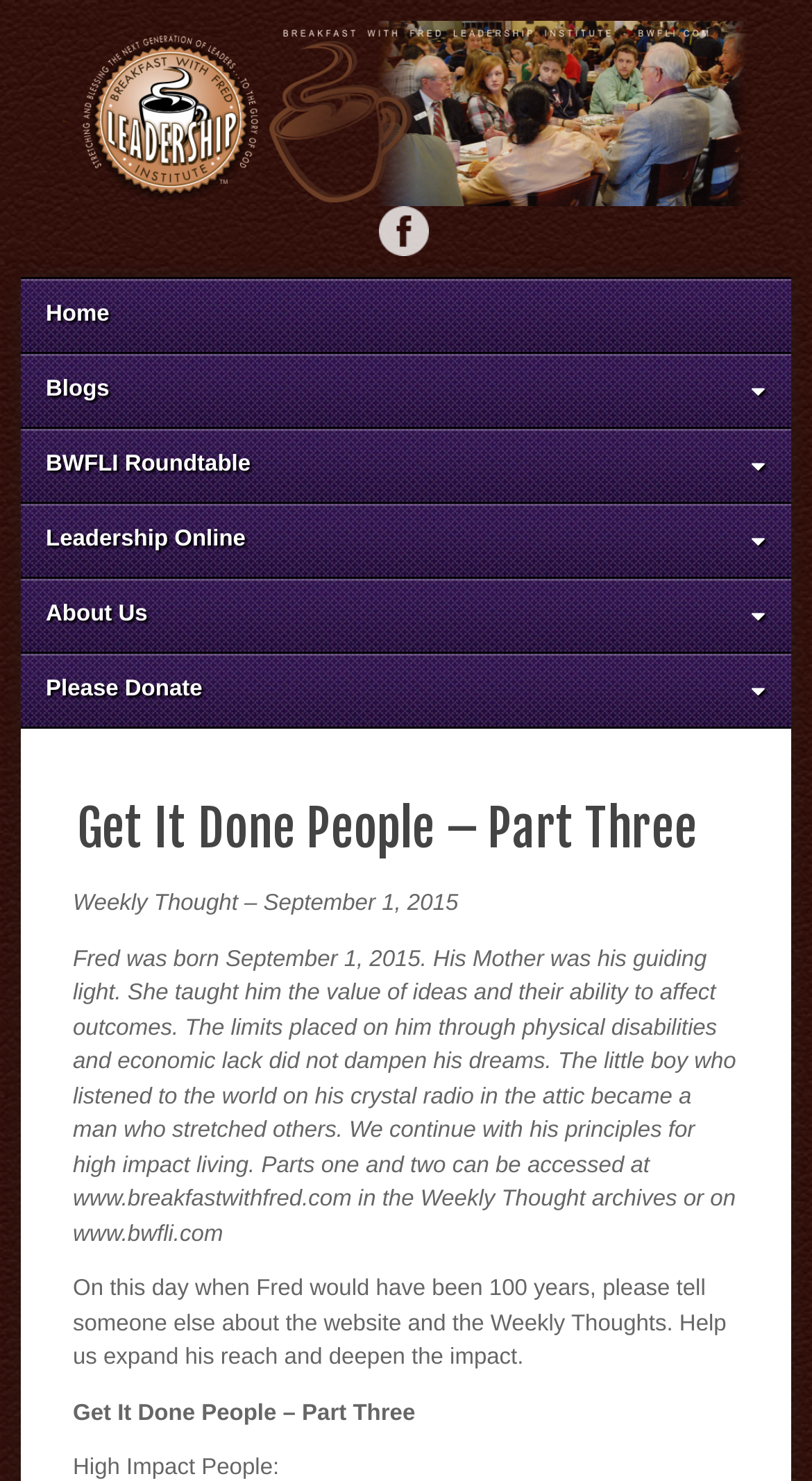What is the relationship between Fred and his mother?
Carefully analyze the image and provide a thorough answer to the question.

The relationship between Fred and his mother can be understood from the text, which states that his mother was his guiding light and taught him the value of ideas and their ability to affect outcomes.